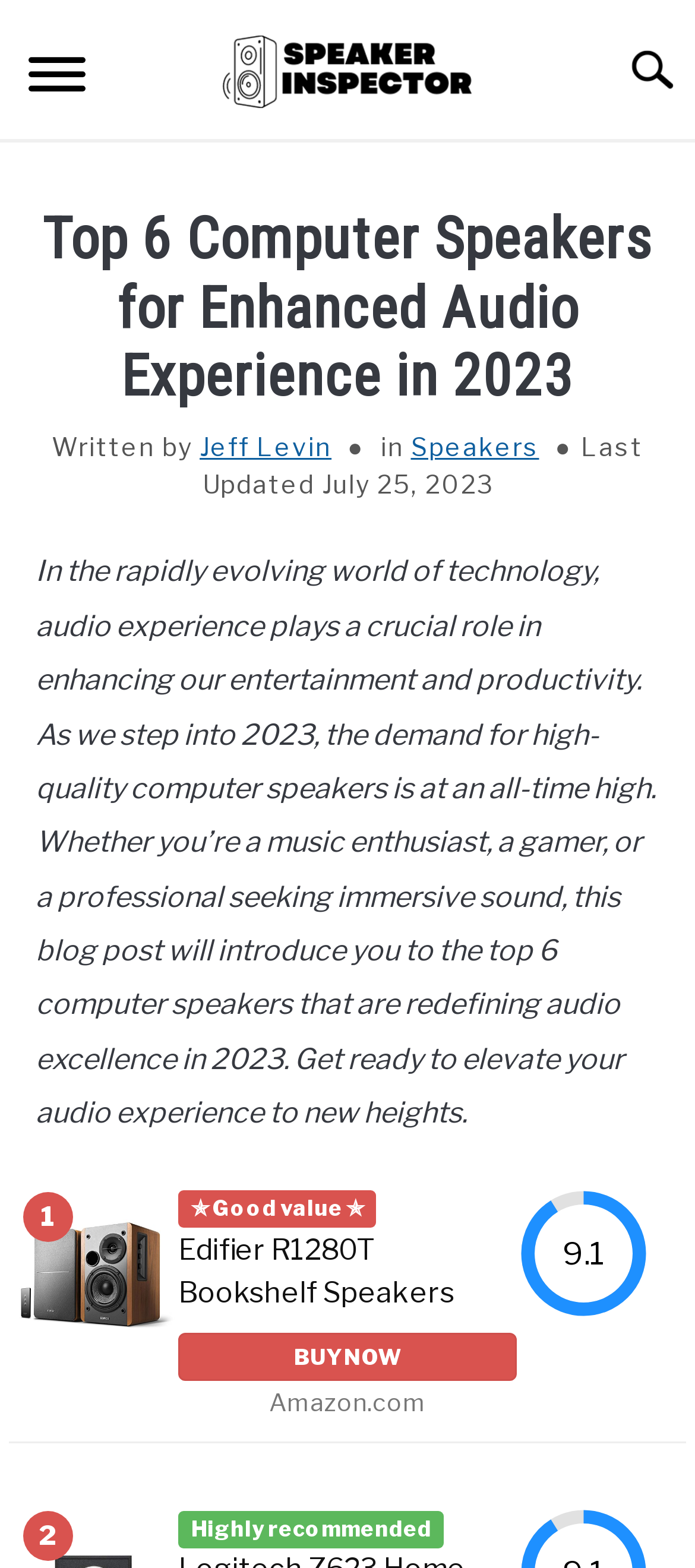Locate the bounding box coordinates of the element that should be clicked to fulfill the instruction: "Buy Edifier R1280T Bookshelf Speakers now".

[0.256, 0.85, 0.744, 0.881]